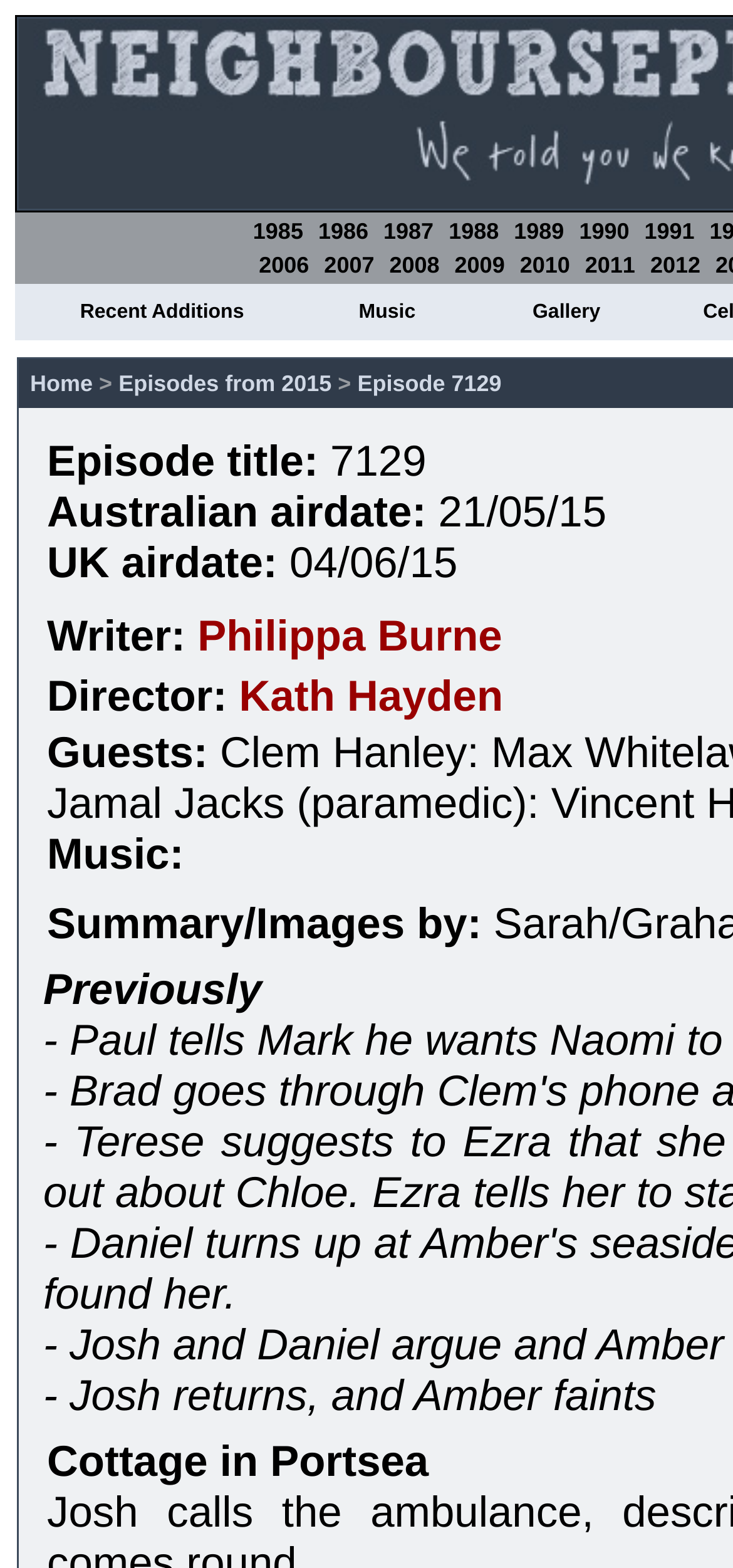Identify the bounding box for the UI element described as: "Gallery". The coordinates should be four float numbers between 0 and 1, i.e., [left, top, right, bottom].

[0.726, 0.192, 0.819, 0.207]